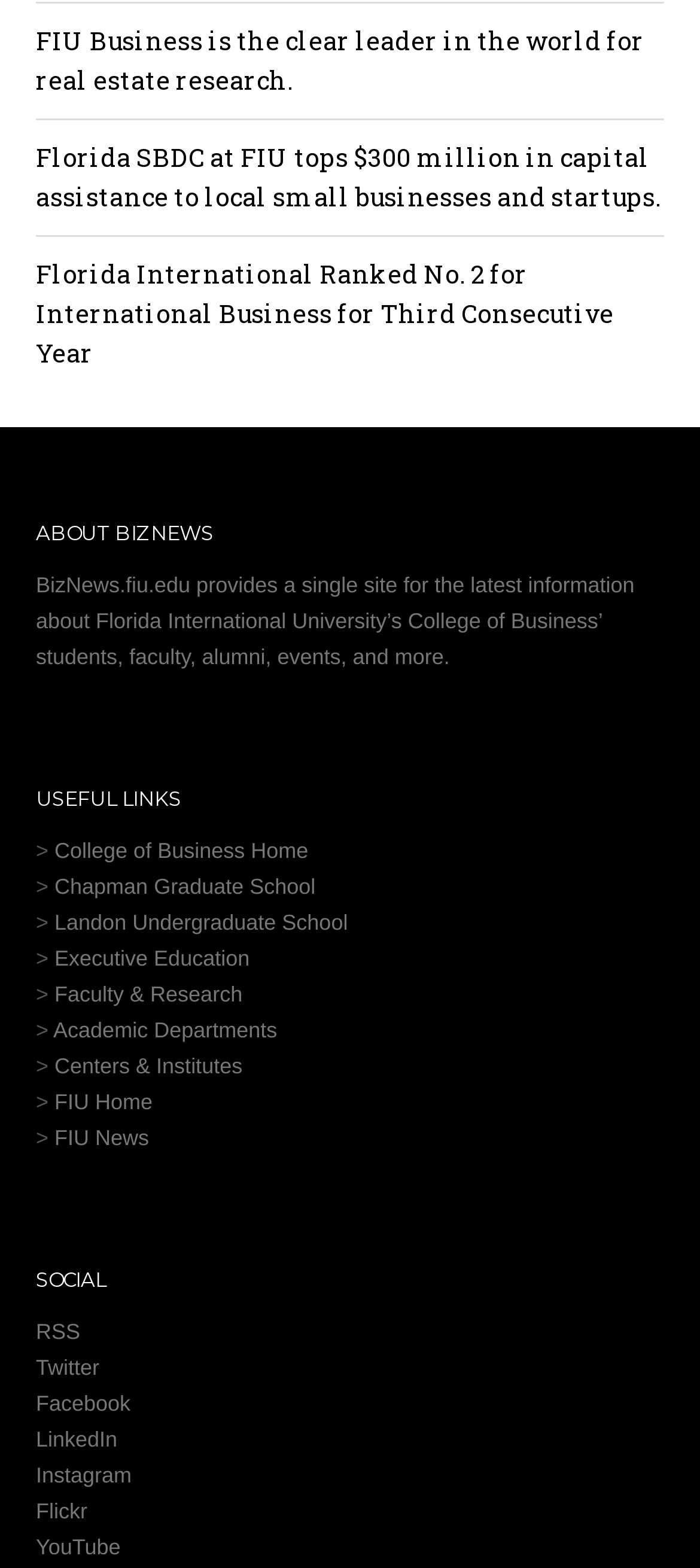Based on the element description College of Business Home, identify the bounding box of the UI element in the given webpage screenshot. The coordinates should be in the format (top-left x, top-left y, bottom-right x, bottom-right y) and must be between 0 and 1.

[0.078, 0.535, 0.44, 0.551]